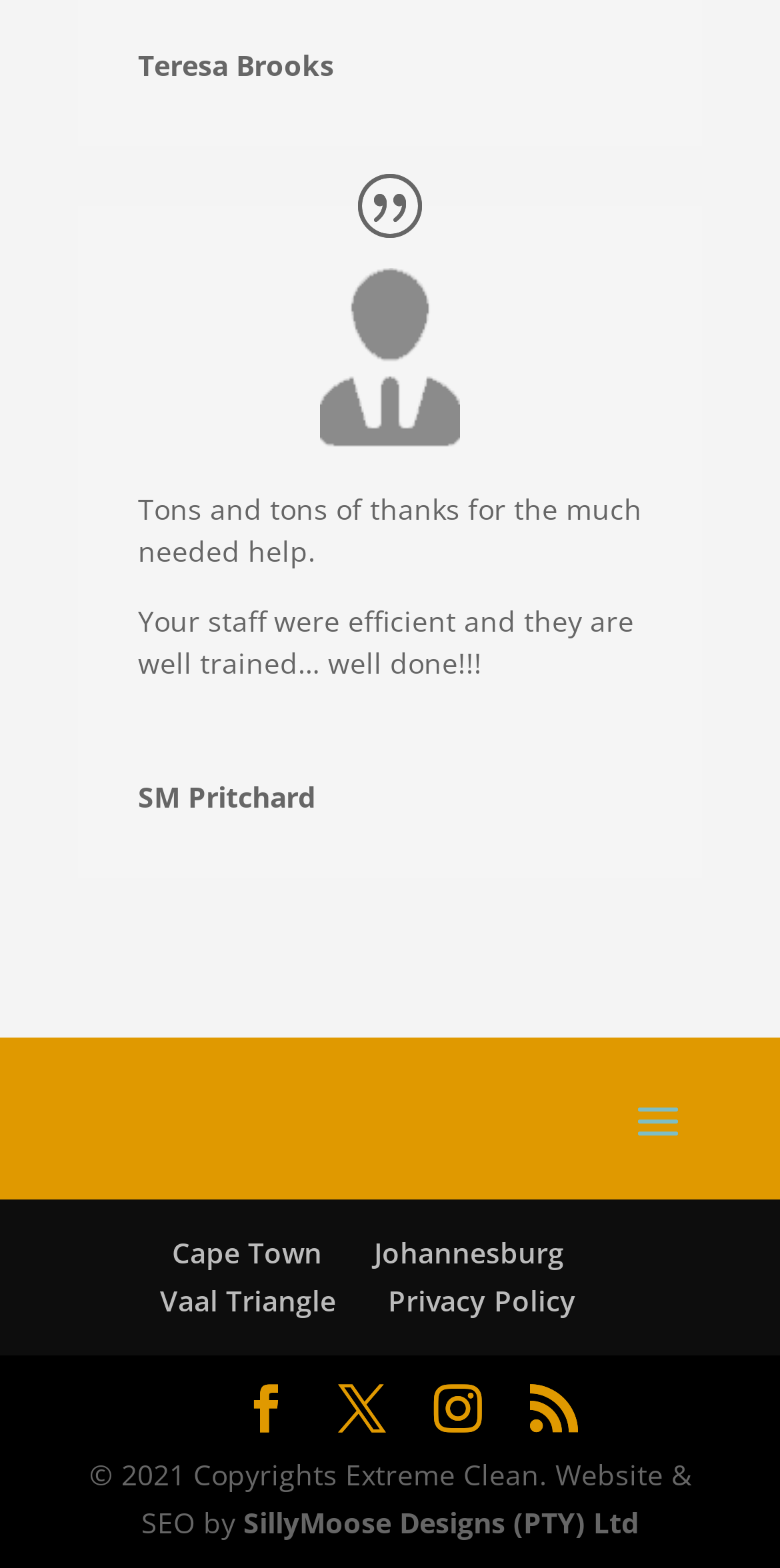Find the bounding box coordinates for the area that must be clicked to perform this action: "View website of SillyMoose Designs".

[0.312, 0.959, 0.819, 0.983]